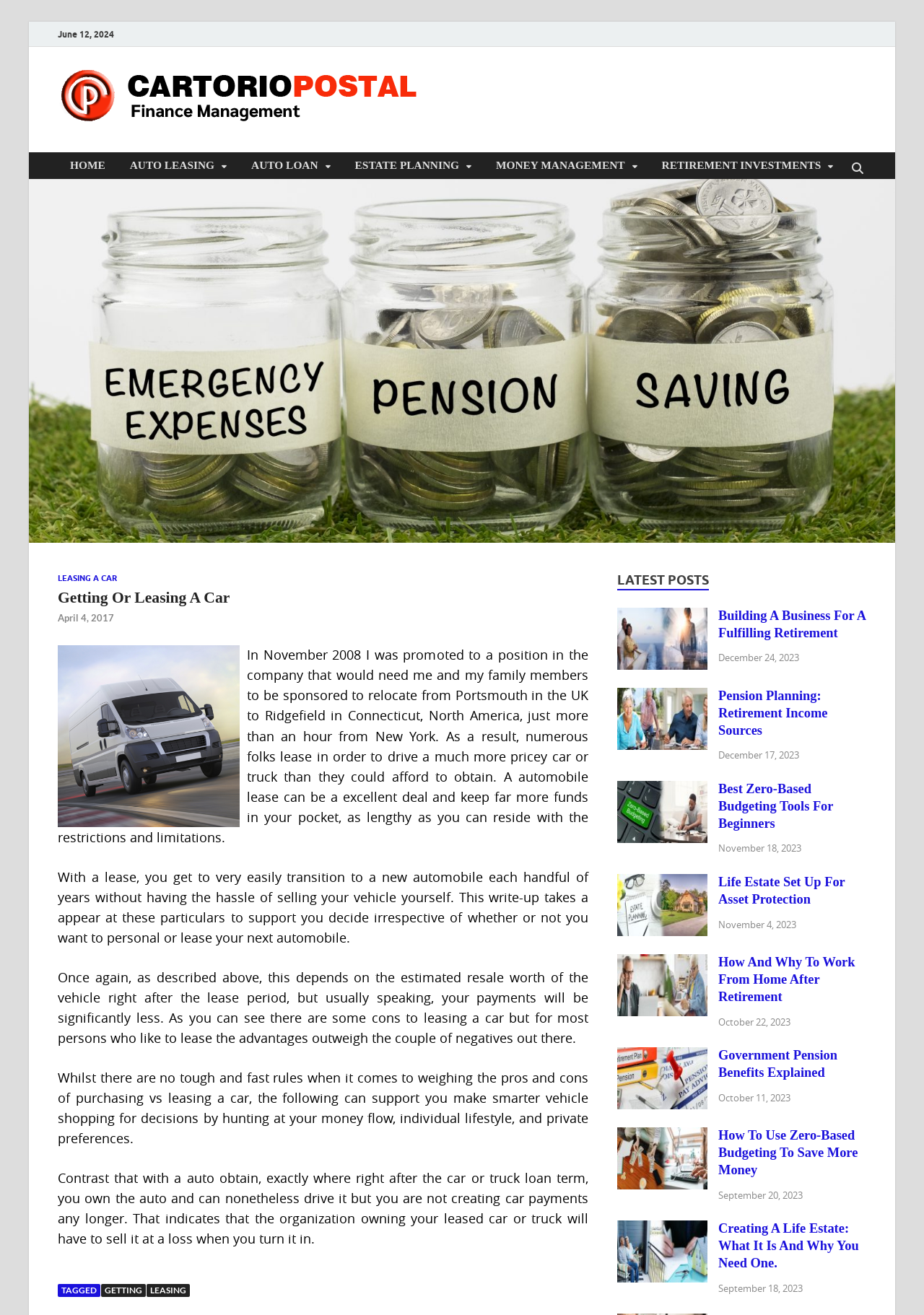How many latest posts are listed on the webpage?
Refer to the image and answer the question using a single word or phrase.

7